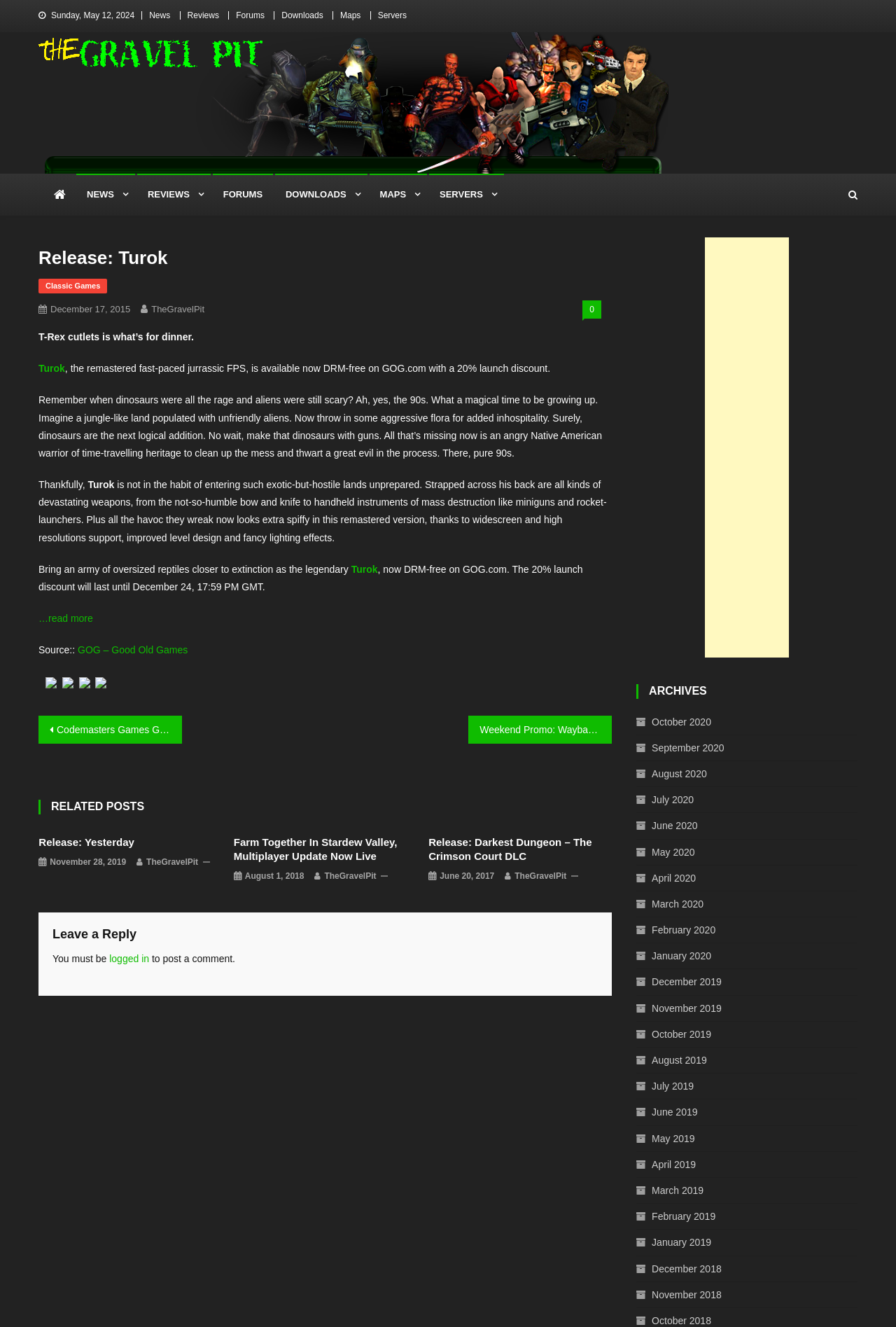Offer an extensive depiction of the webpage and its key elements.

This webpage is about a video game release, specifically "Turok - The Gravel Pit". At the top, there is a date "Sunday, May 12, 2024" and a navigation menu with links to "News", "Reviews", "Forums", "Downloads", "Maps", and "Servers". Below this, there is a large image with a link to "The Gravel Pit - Classic PC Gaming" and a heading "Release: Turok".

The main content of the page is an article about the game release, which includes several paragraphs of text describing the game and its features. The article is divided into sections with headings, including "Release: Turok" and "Bring an army of oversized reptiles closer to extinction as the legendary". There are also links to "Classic Games" and "GOG – Good Old Games" within the article.

To the right of the article, there is a sidebar with links to related posts, including "Release: Yesterday", "Farm Together In Stardew Valley, Multiplayer Update Now Live", and "Release: Darkest Dungeon – The Crimson Court DLC". Each of these links has a corresponding date and author.

At the bottom of the page, there is a section for leaving a reply, which requires users to be logged in. There is also an advertisement iframe and a heading "ARCHIVES" with a link to "October 2020".